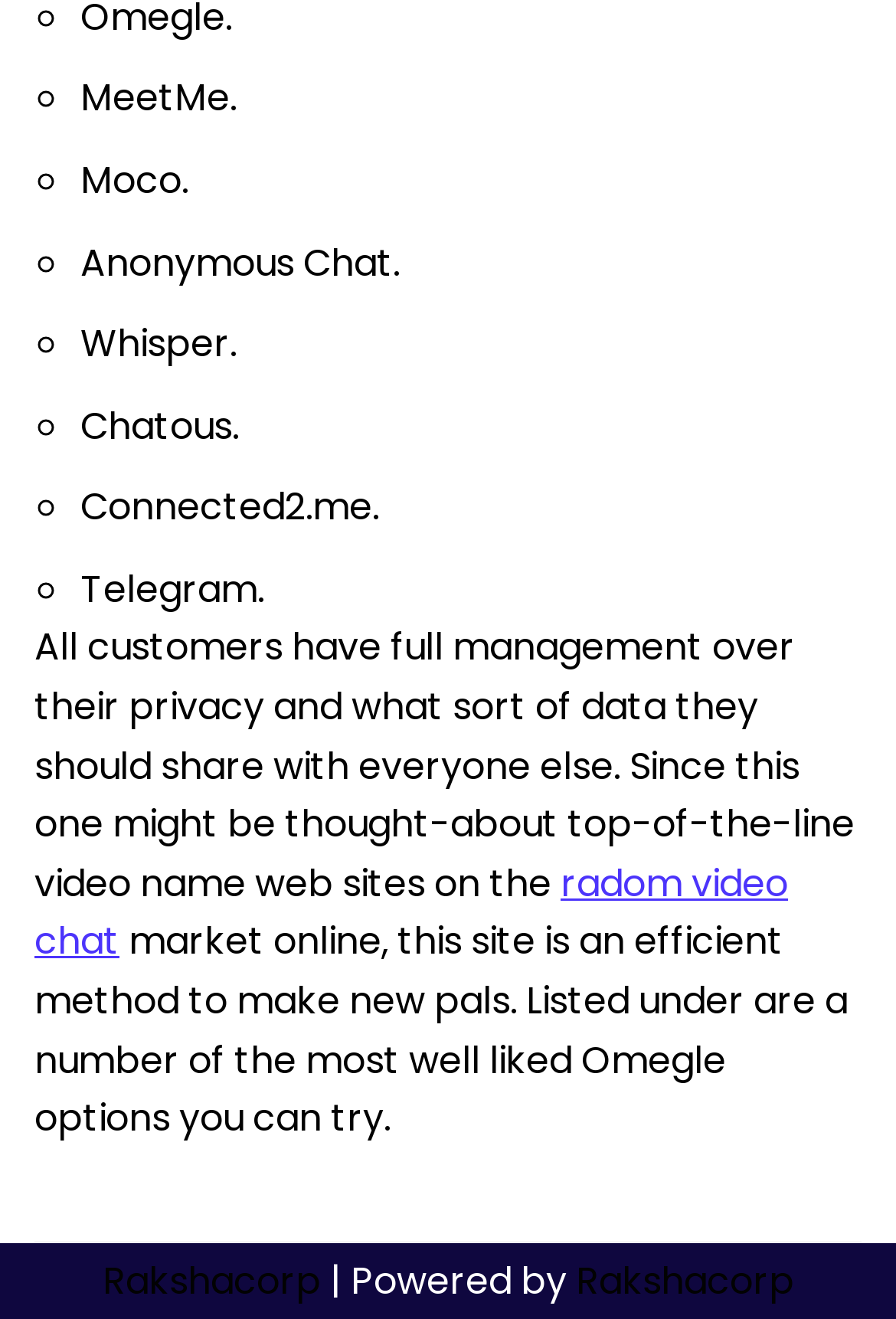Based on the element description: "radom video chat", identify the UI element and provide its bounding box coordinates. Use four float numbers between 0 and 1, [left, top, right, bottom].

[0.038, 0.65, 0.879, 0.734]